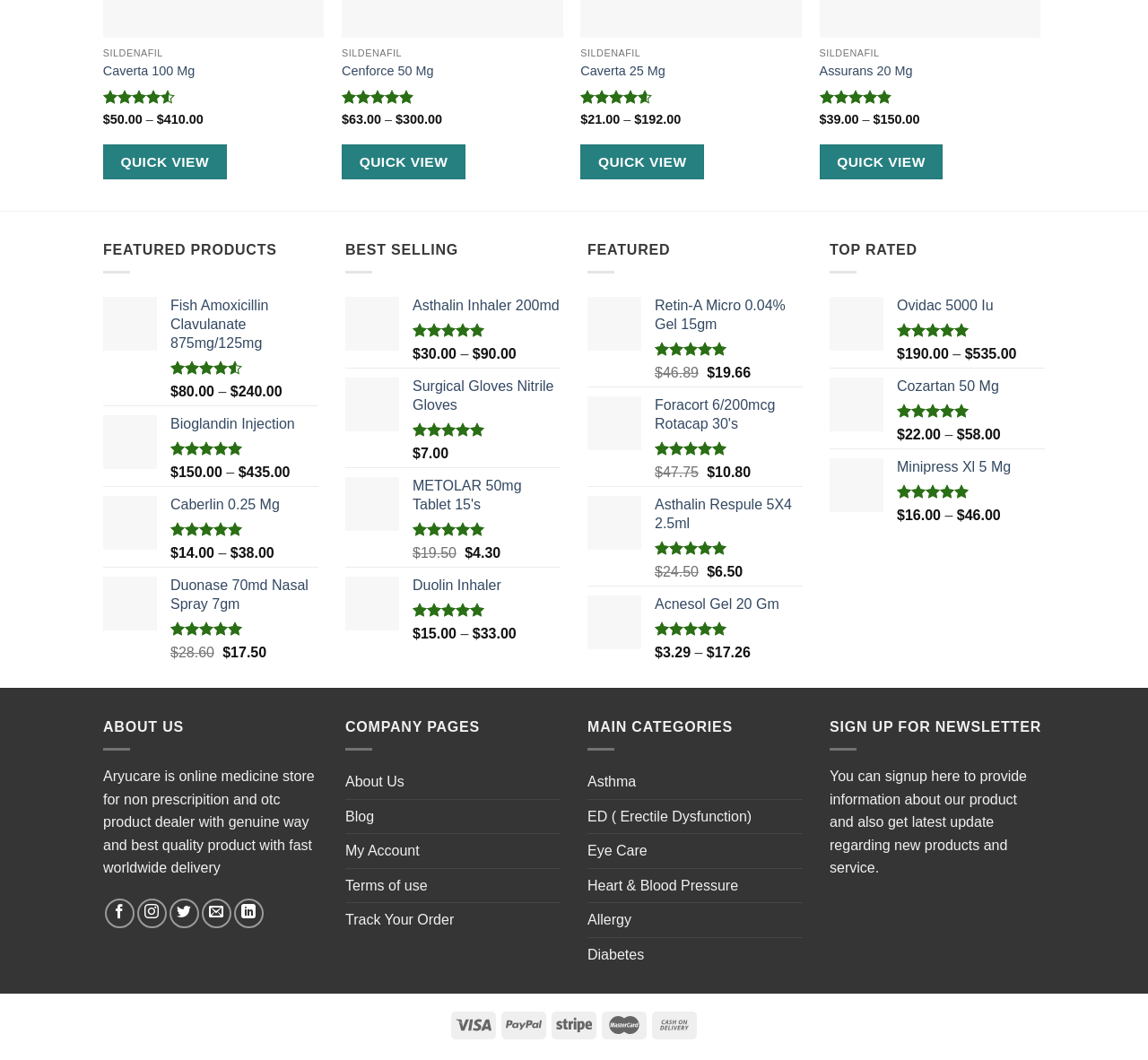Pinpoint the bounding box coordinates of the clickable area needed to execute the instruction: "Contact via email". The coordinates should be specified as four float numbers between 0 and 1, i.e., [left, top, right, bottom].

None